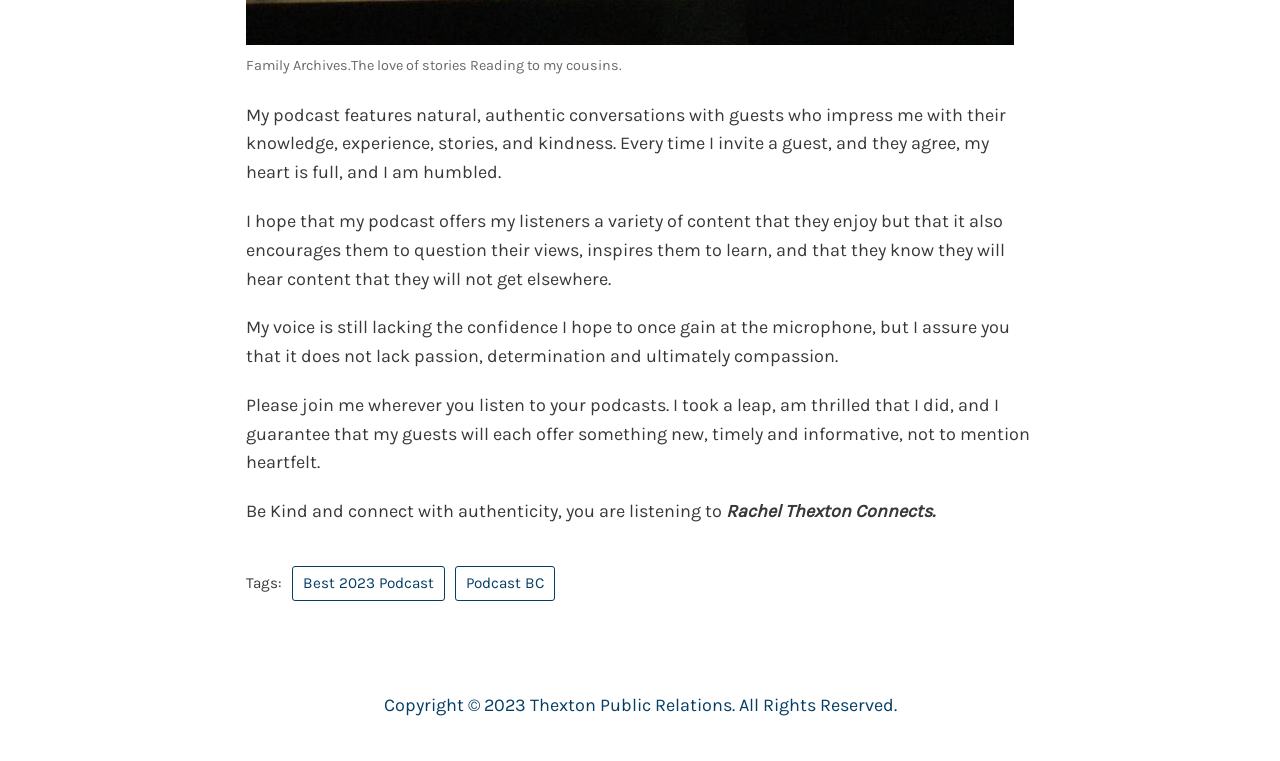What is the name of the podcast?
Answer the question with as much detail as you can, using the image as a reference.

The name of the podcast is mentioned in the text 'Be Kind and connect with authenticity, you are listening to Rachel Thexton Connects.' which is located at the bottom of the main content area.